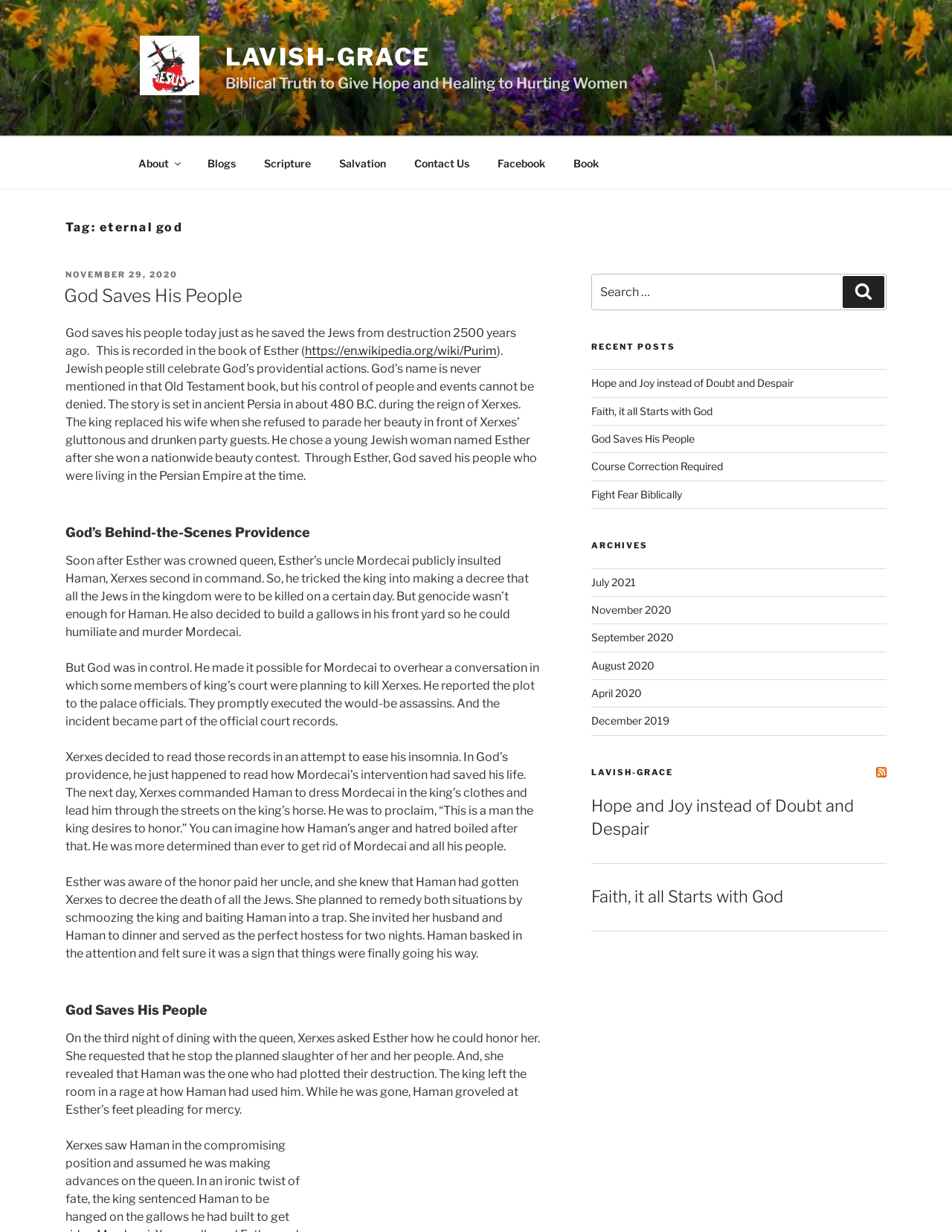Please determine the bounding box coordinates of the element's region to click for the following instruction: "Visit the 'LAVISH-GRACE' page".

[0.237, 0.034, 0.452, 0.058]